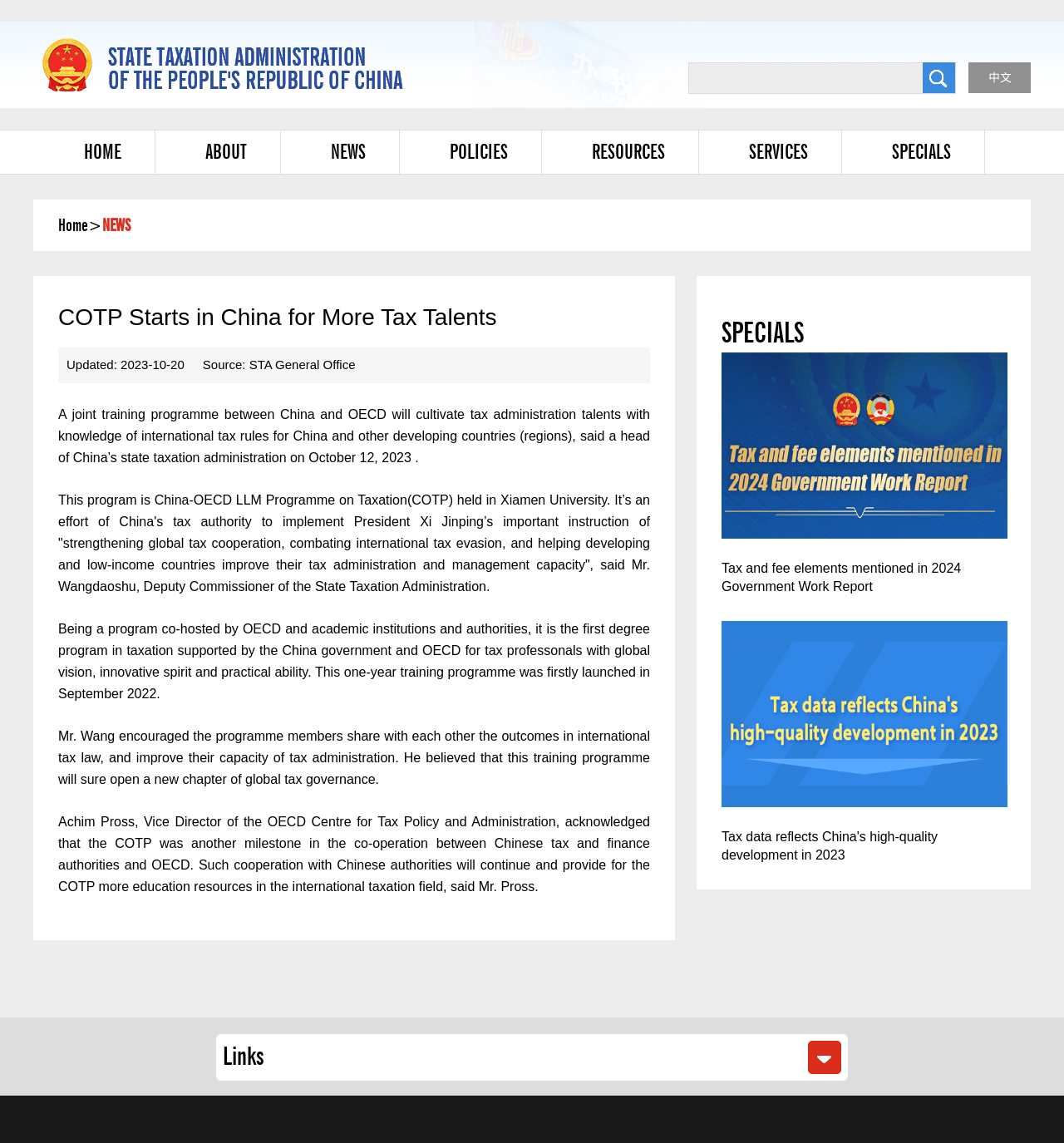Locate the bounding box coordinates of the element to click to perform the following action: 'Enter text in the textbox'. The coordinates should be given as four float values between 0 and 1, in the form of [left, top, right, bottom].

[0.647, 0.055, 0.898, 0.082]